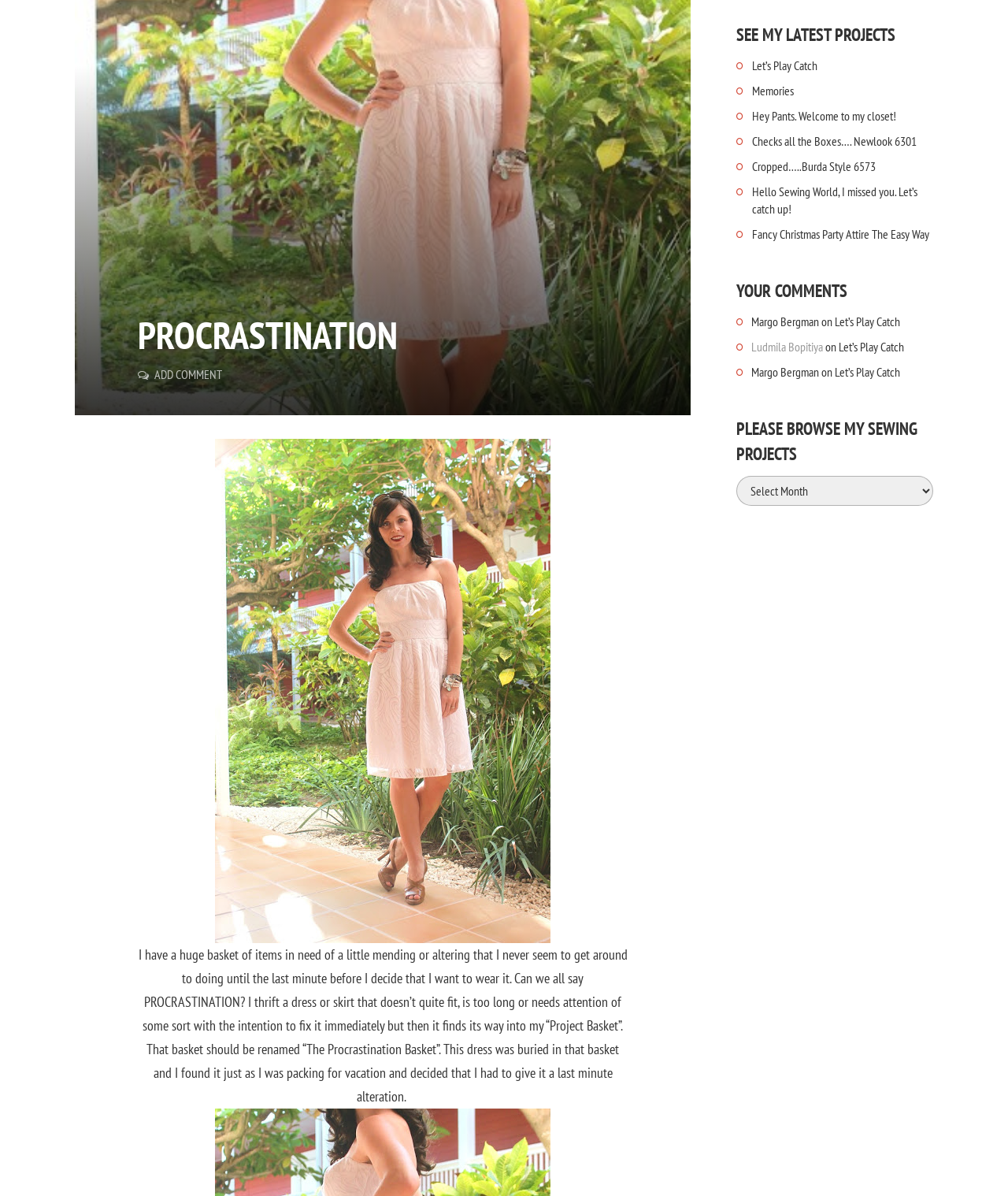Mark the bounding box of the element that matches the following description: "Margo Bergman".

[0.745, 0.304, 0.812, 0.318]